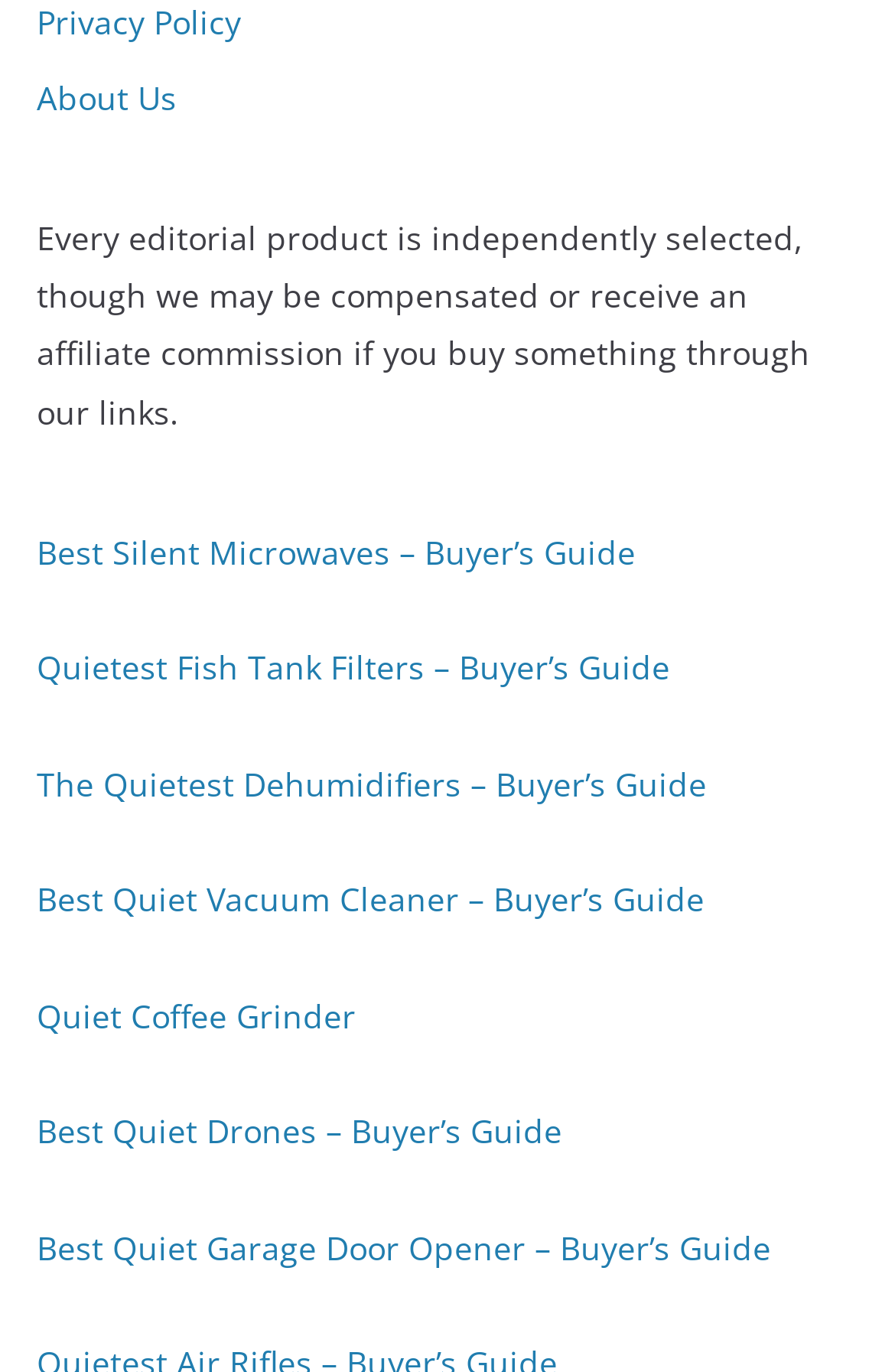Provide a thorough and detailed response to the question by examining the image: 
What is the purpose of the website?

Based on the links and text on the page, it appears that the website is focused on providing product reviews and guides, specifically for quiet or silent products such as microwaves, fish tank filters, and vacuum cleaners.